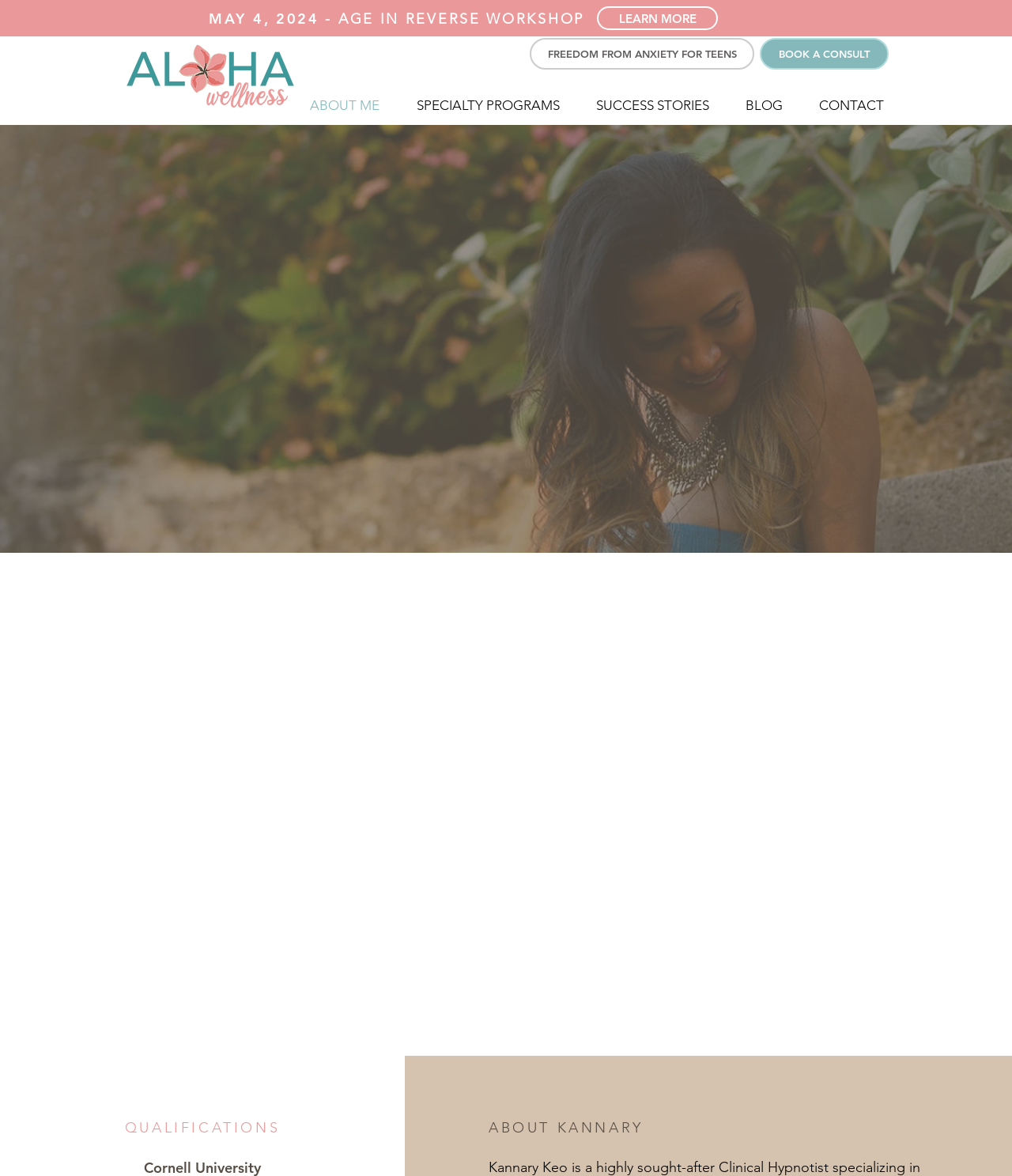What is the name of the therapy method mentioned on the page?
Provide a detailed and well-explained answer to the question.

I found the answer by looking at the description of Kannary Keo, which mentions that she has specialized training in Rapid Transformational Therapy.